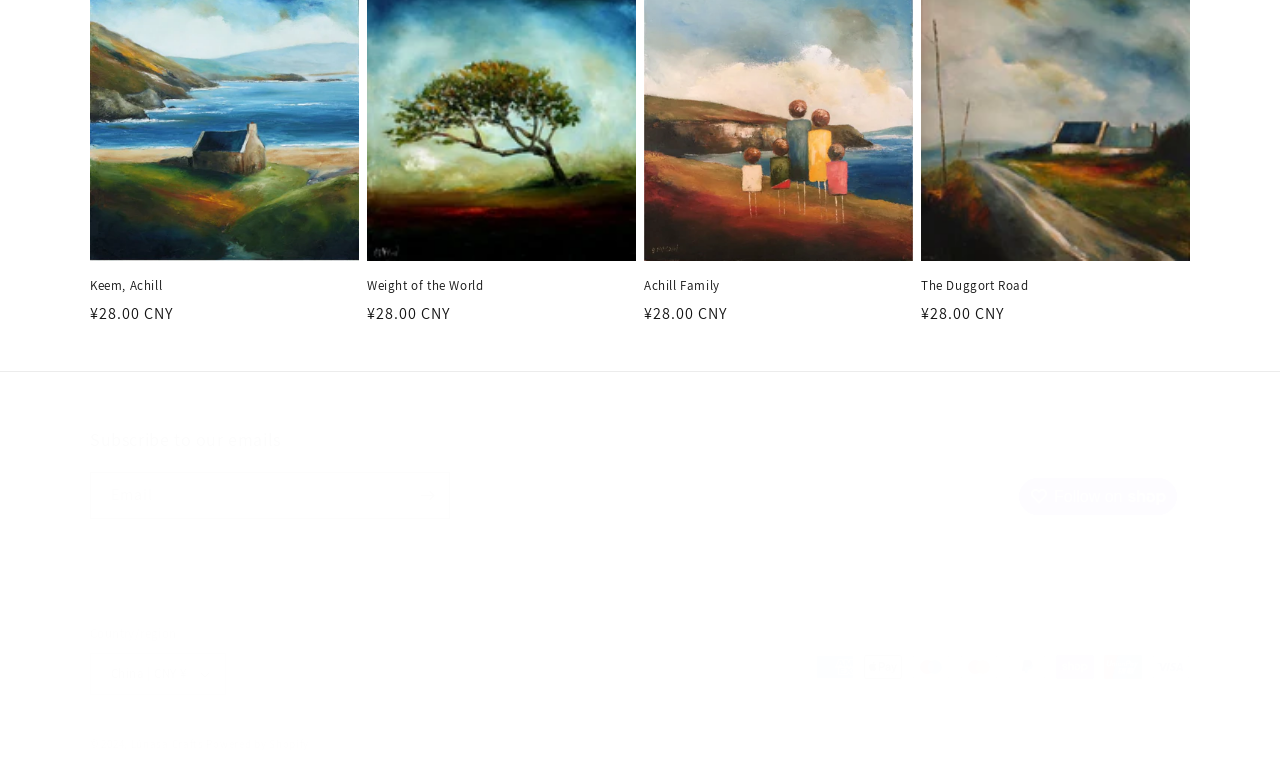Pinpoint the bounding box coordinates of the clickable element to carry out the following instruction: "Click on the 'Lúnasa Crafts' link."

[0.102, 0.956, 0.159, 0.974]